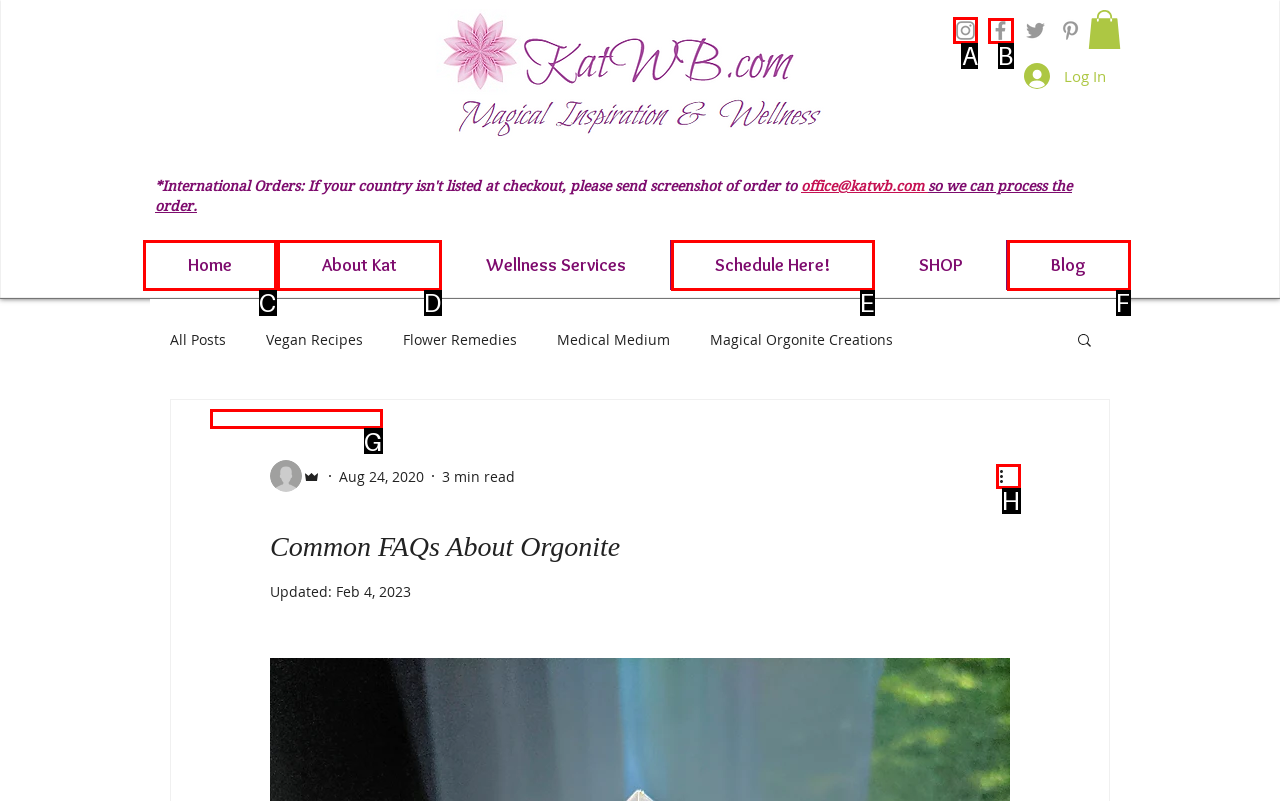Determine which HTML element to click to execute the following task: Click the Instagram icon Answer with the letter of the selected option.

A